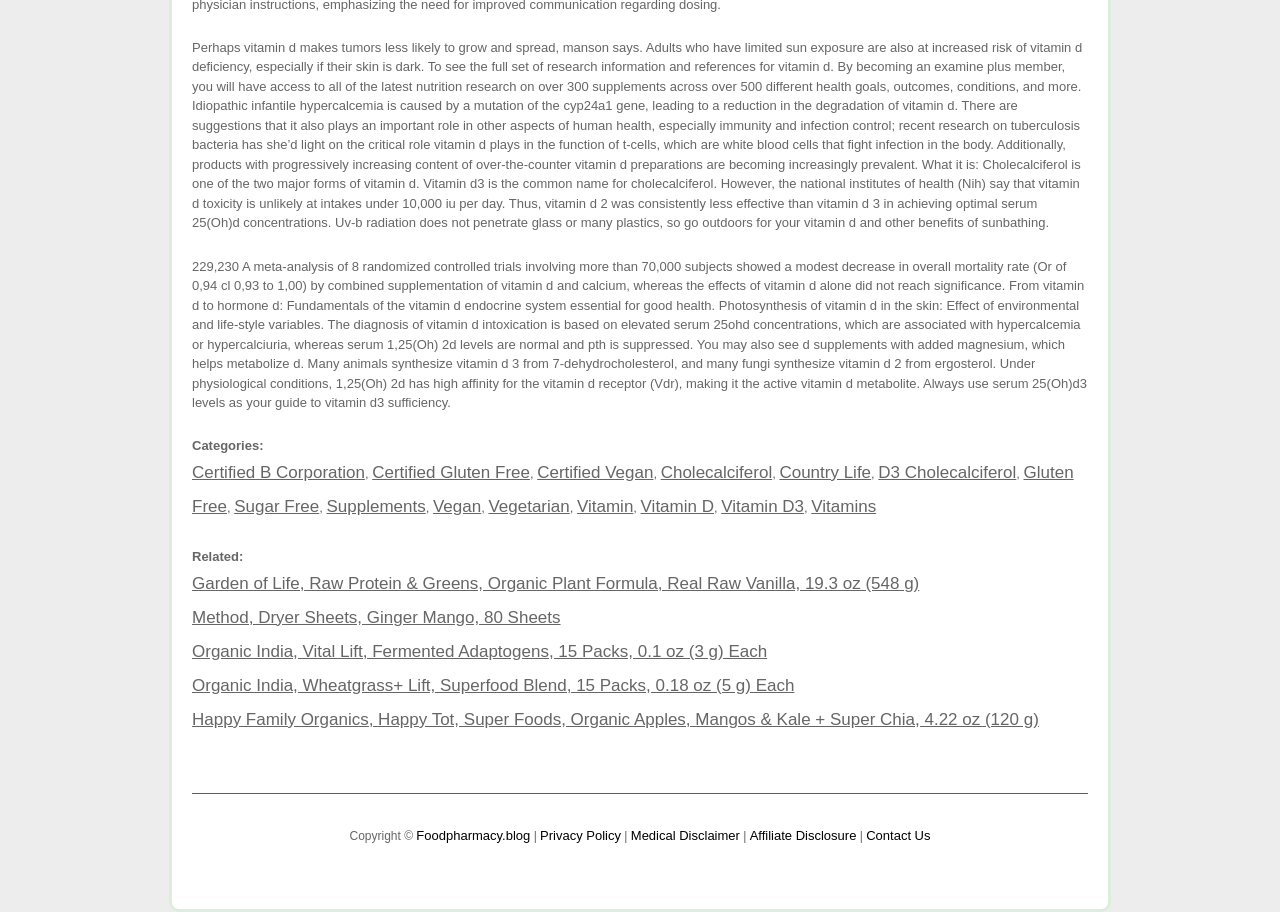Provide the bounding box coordinates of the HTML element described as: "Vitamins". The bounding box coordinates should be four float numbers between 0 and 1, i.e., [left, top, right, bottom].

[0.634, 0.545, 0.685, 0.565]